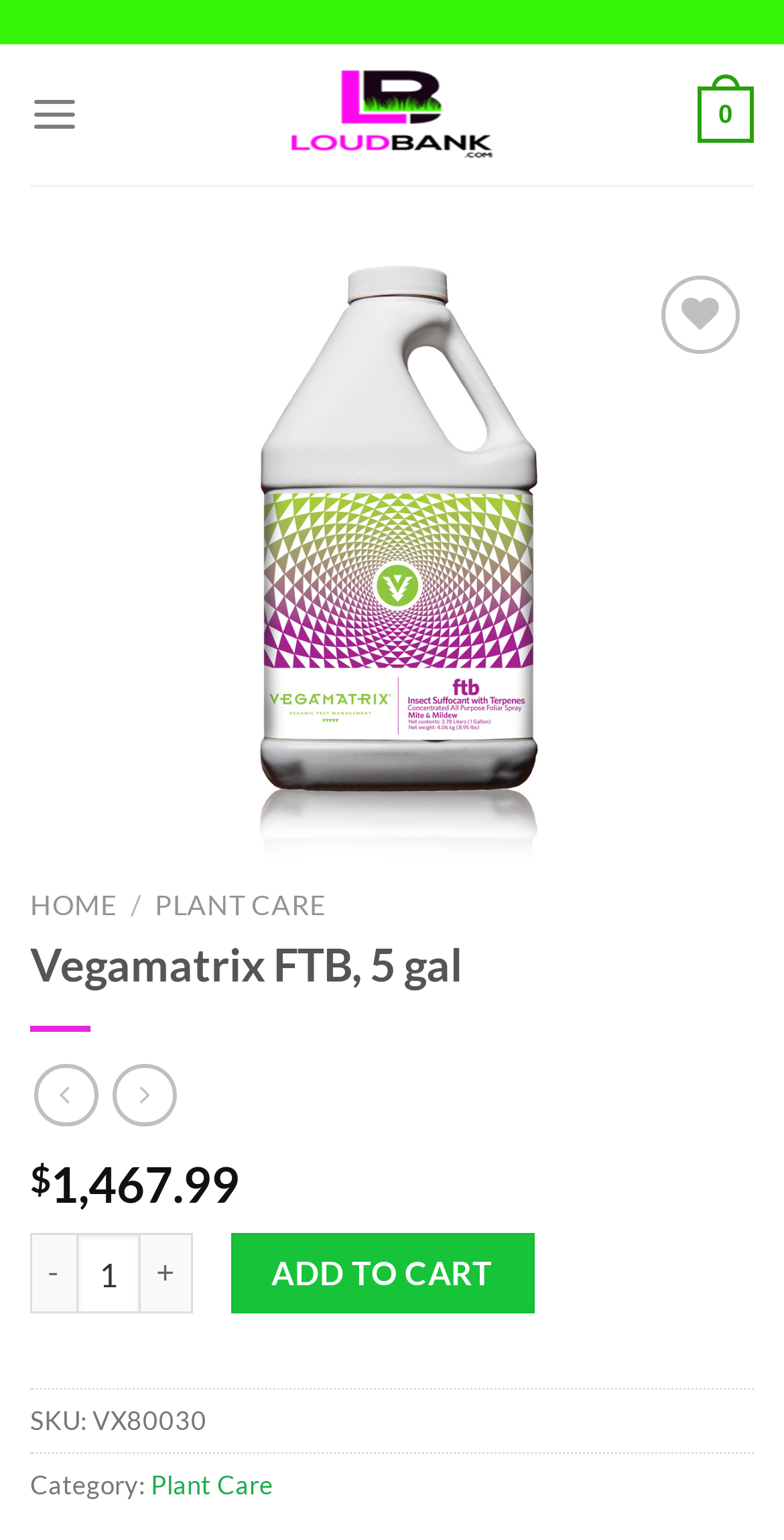Locate the bounding box coordinates of the element that should be clicked to execute the following instruction: "Add to Wishlist".

[0.805, 0.243, 0.936, 0.292]